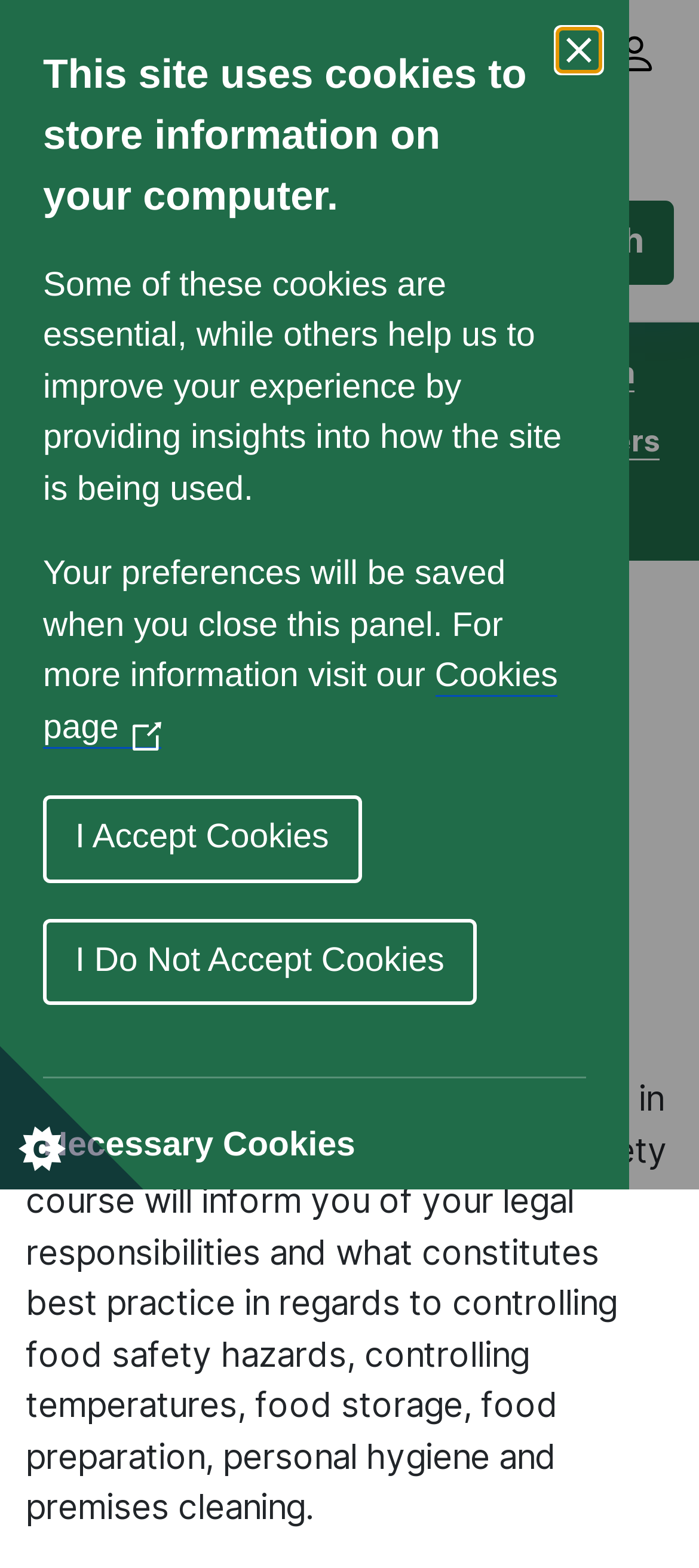Respond with a single word or phrase for the following question: 
What is the topic of the webpage?

Food Safety Training